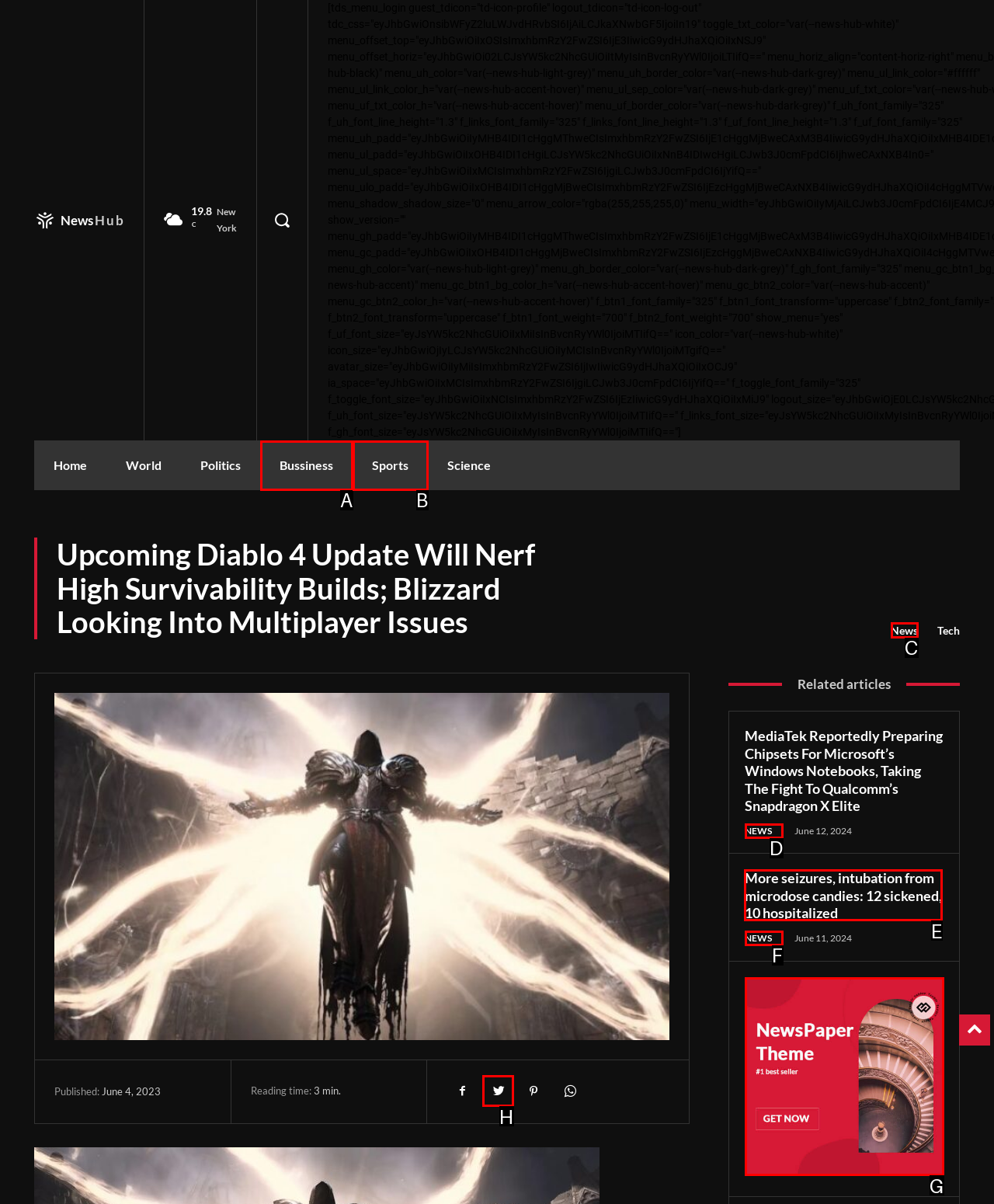Determine which HTML element should be clicked to carry out the following task: View the news about More seizures, intubation from microdose candies Respond with the letter of the appropriate option.

E